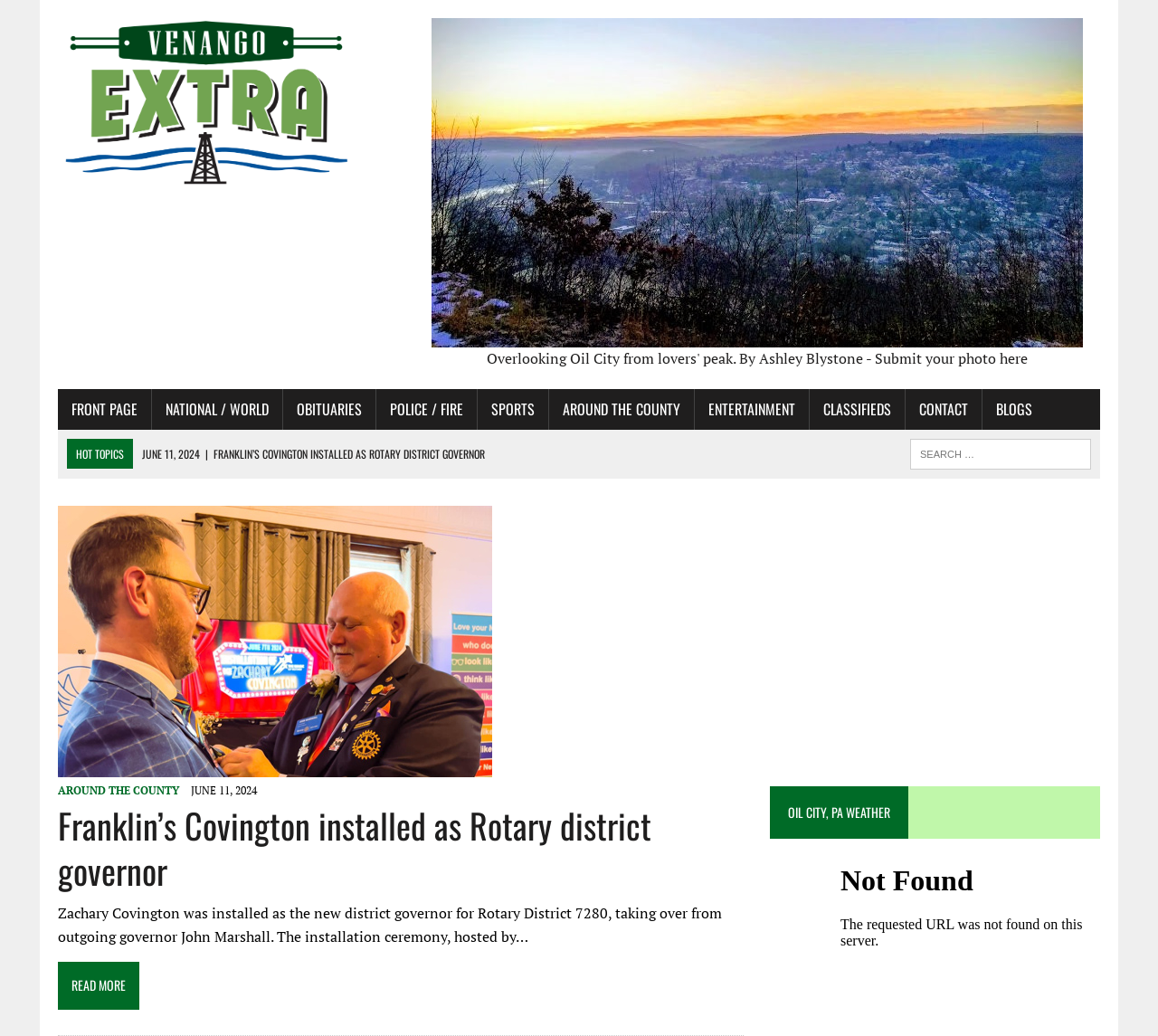Please determine the bounding box coordinates for the element that should be clicked to follow these instructions: "View the 'AROUND THE COUNTY' section".

[0.05, 0.756, 0.155, 0.77]